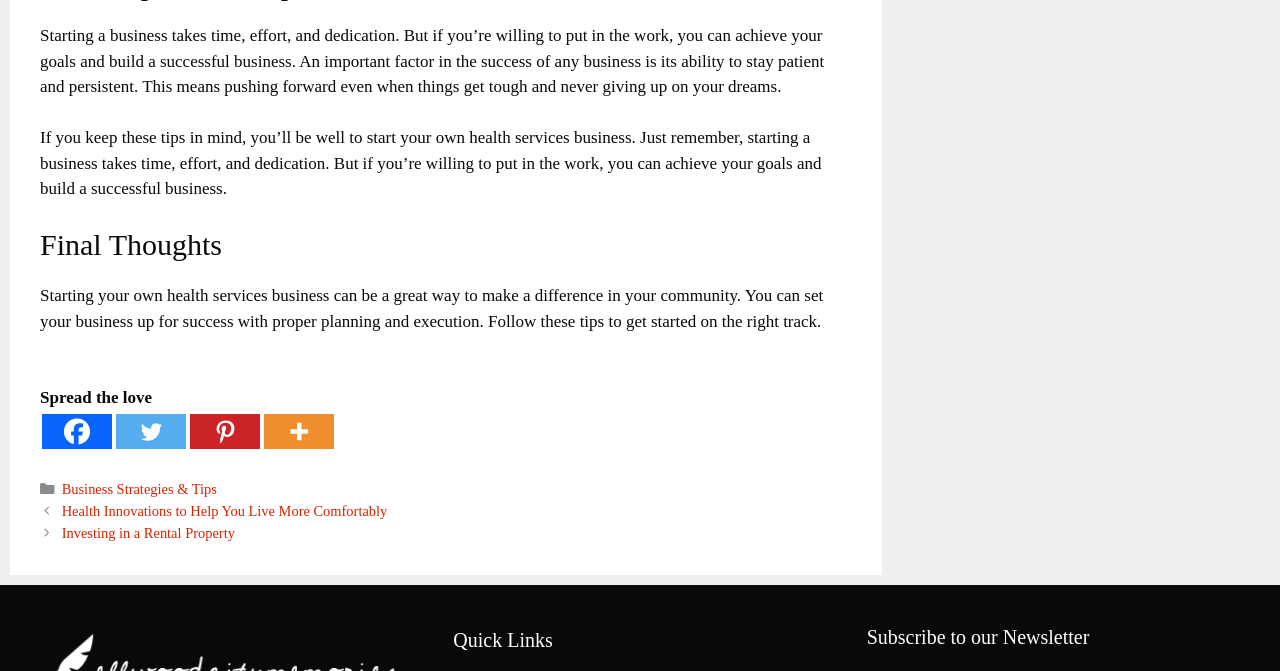Please determine the bounding box coordinates of the element to click on in order to accomplish the following task: "Read the Final Thoughts". Ensure the coordinates are four float numbers ranging from 0 to 1, i.e., [left, top, right, bottom].

[0.031, 0.338, 0.666, 0.392]